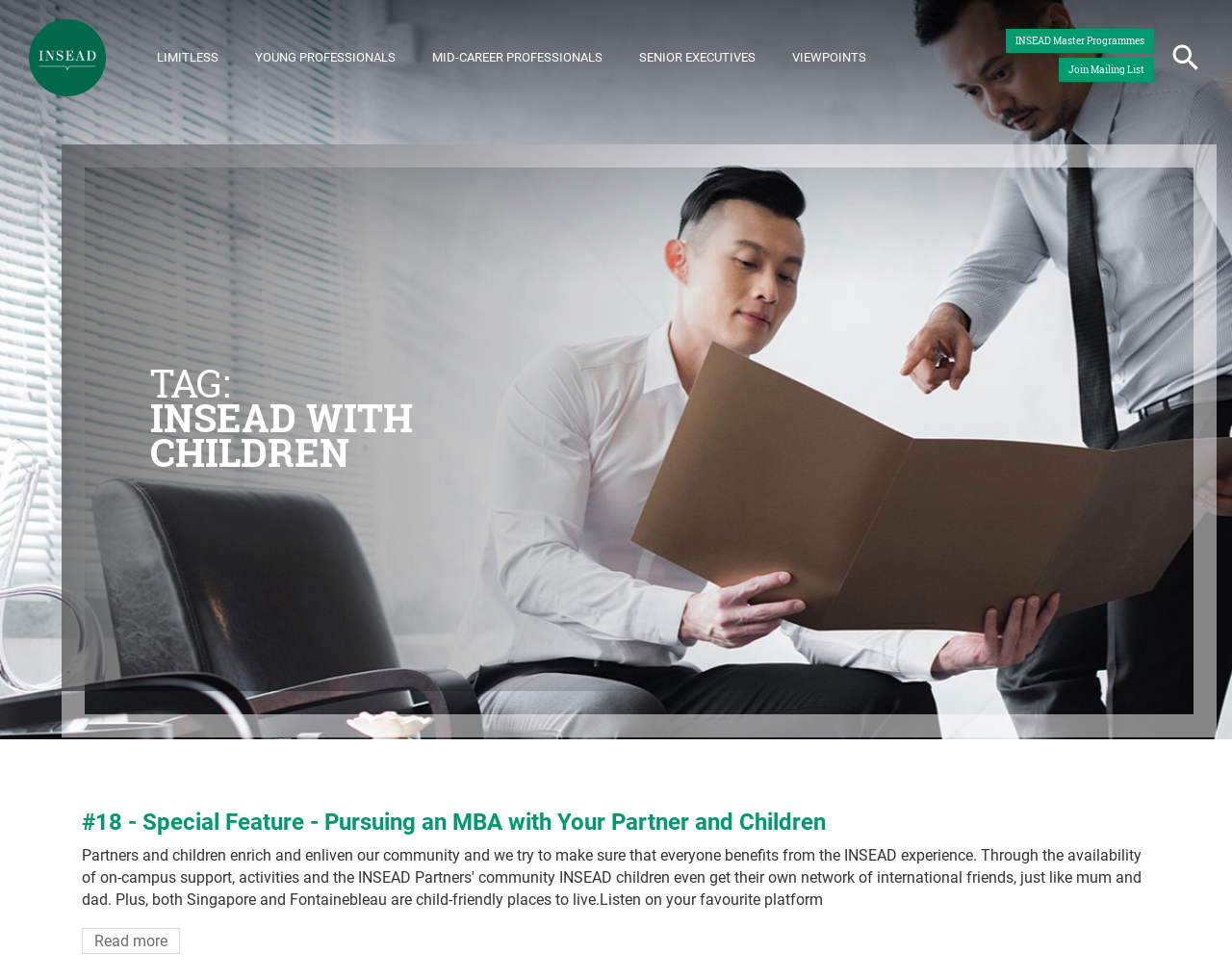Pinpoint the bounding box coordinates of the clickable area needed to execute the instruction: "Search for something". The coordinates should be specified as four float numbers between 0 and 1, i.e., [left, top, right, bottom].

[0.125, 0.42, 0.875, 0.692]